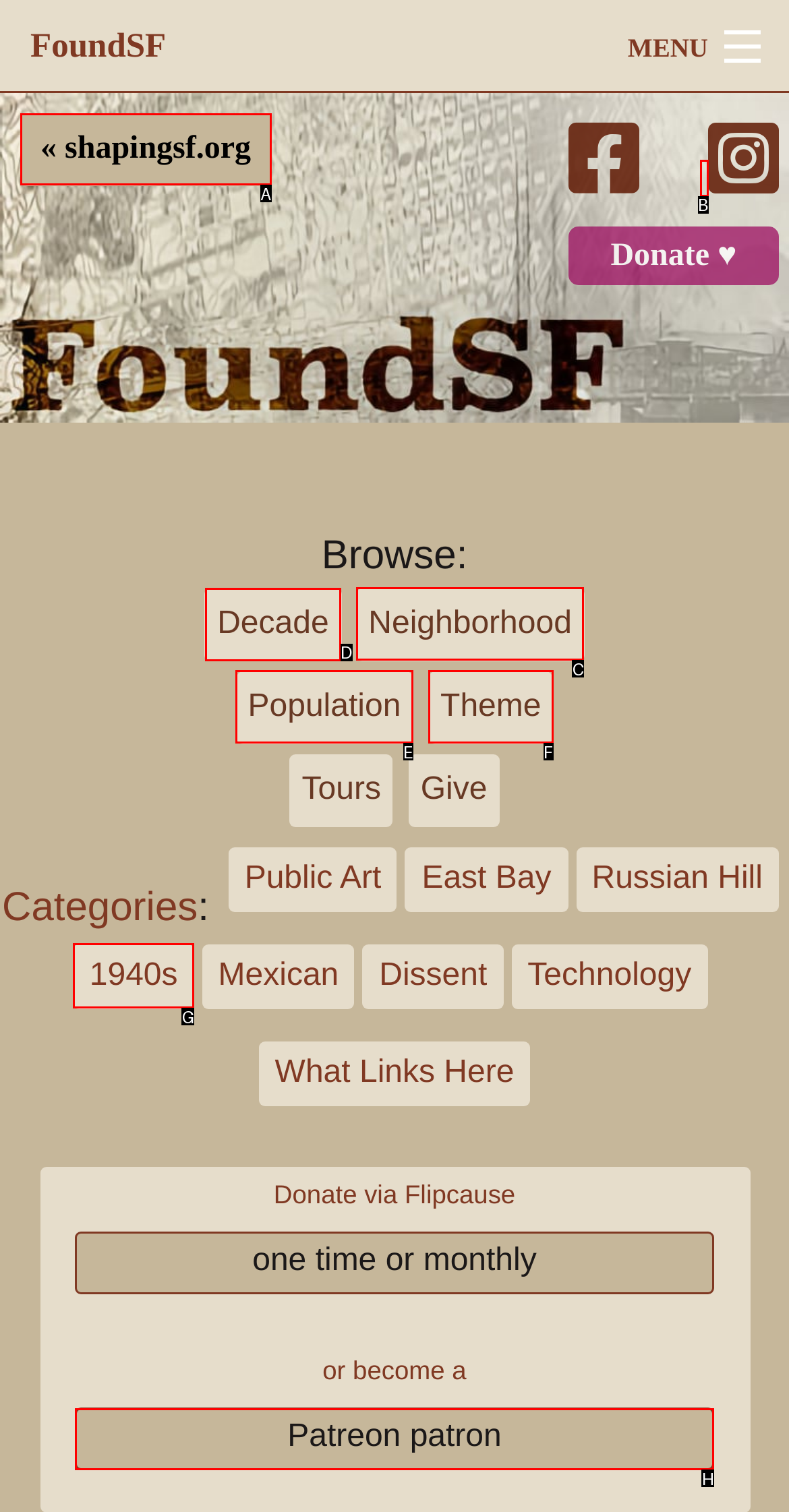Which lettered option should be clicked to achieve the task: Browse by Decade? Choose from the given choices.

D